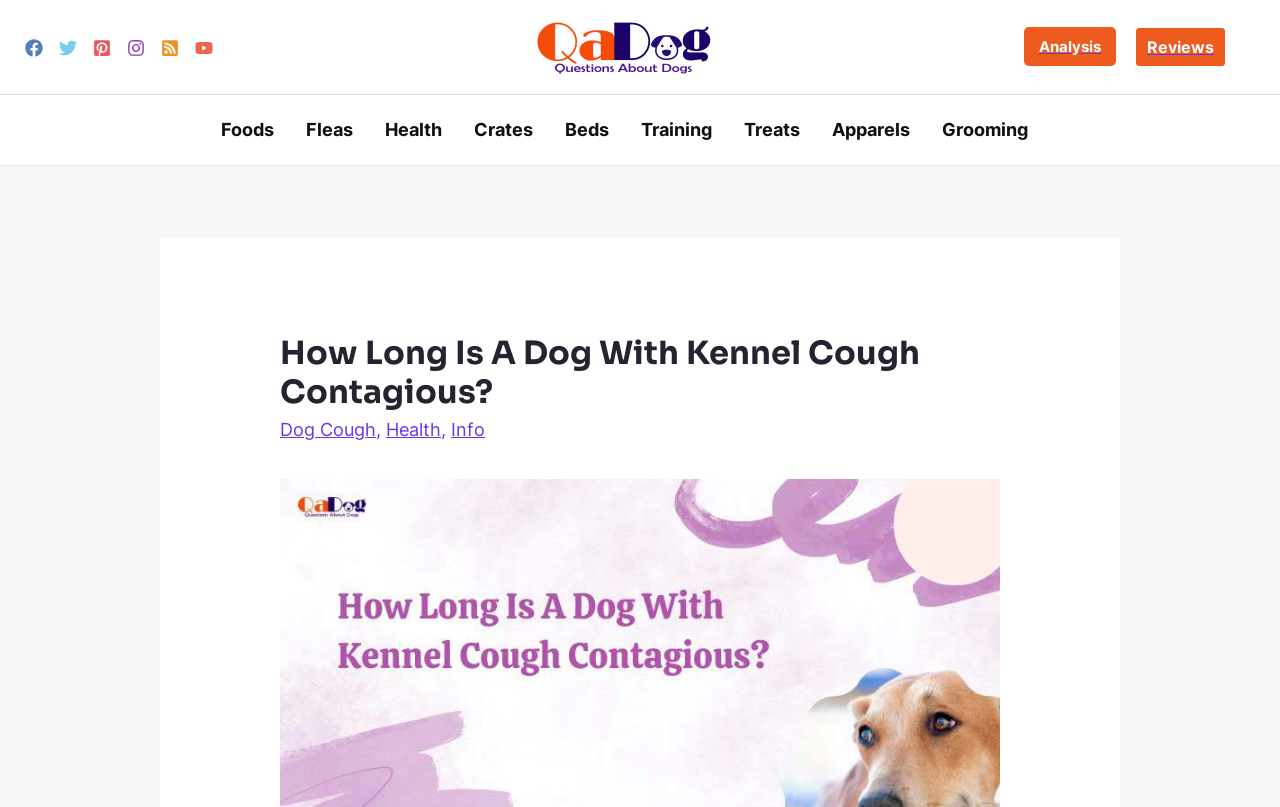Find the bounding box coordinates of the clickable element required to execute the following instruction: "Visit YouTube channel". Provide the coordinates as four float numbers between 0 and 1, i.e., [left, top, right, bottom].

[0.152, 0.048, 0.166, 0.071]